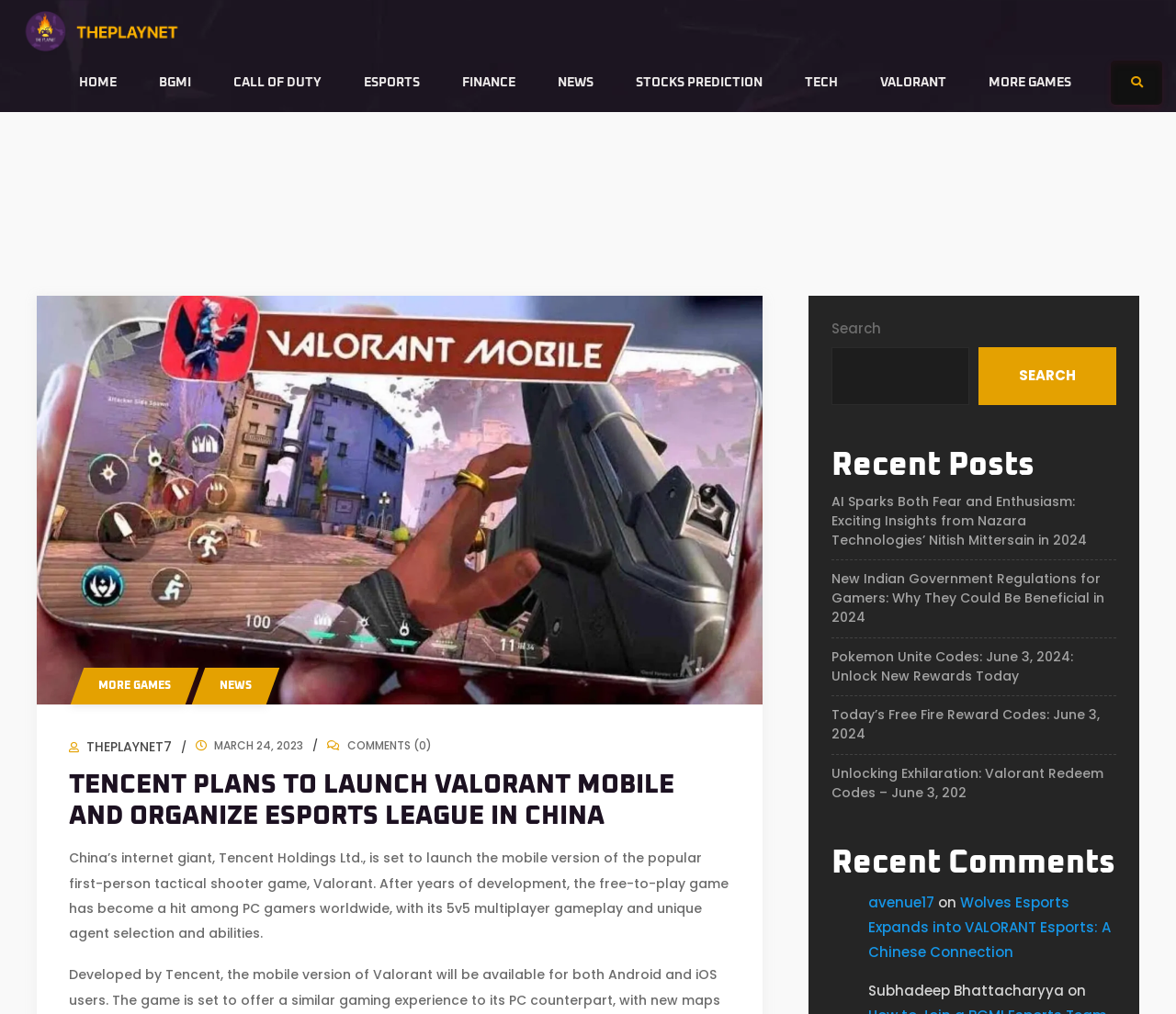Show the bounding box coordinates for the element that needs to be clicked to execute the following instruction: "Subscribe to the newsletter". Provide the coordinates in the form of four float numbers between 0 and 1, i.e., [left, top, right, bottom].

None